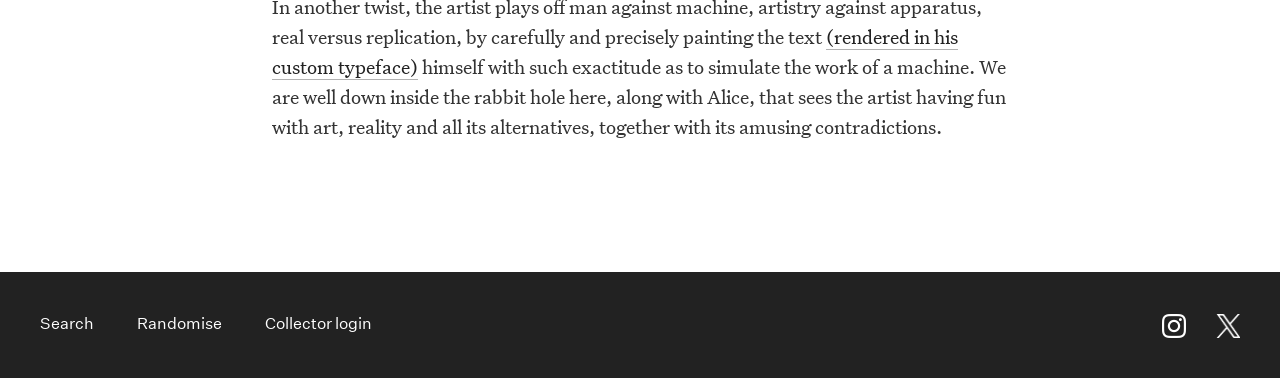Consider the image and give a detailed and elaborate answer to the question: 
What is the artist simulating with his work?

Based on the StaticText element, it is mentioned that the artist is having fun with art, reality, and its alternatives, and is simulating the work of a machine.